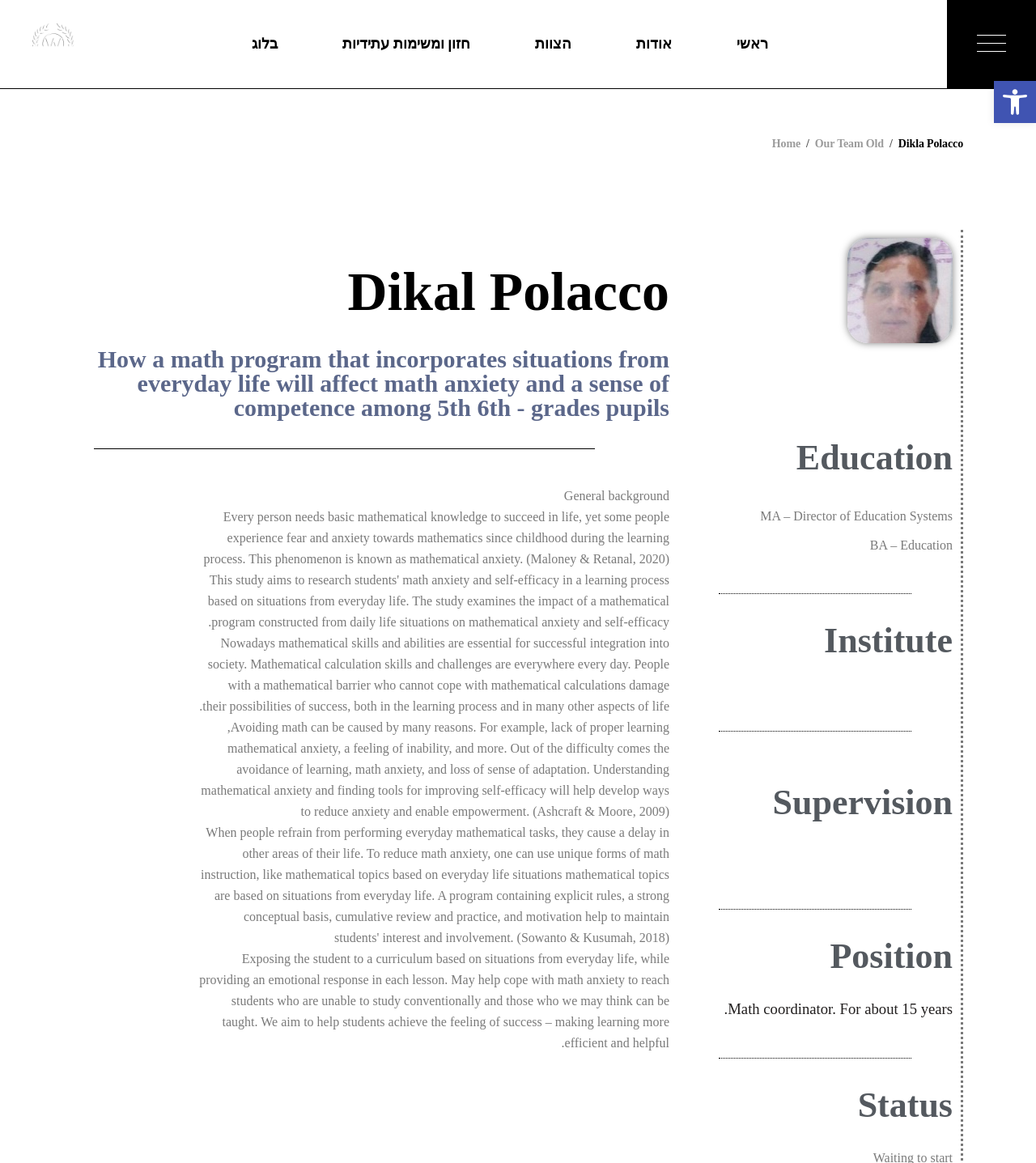What is the topic of the research mentioned on this webpage?
Observe the image and answer the question with a one-word or short phrase response.

Math anxiety and self-efficacy